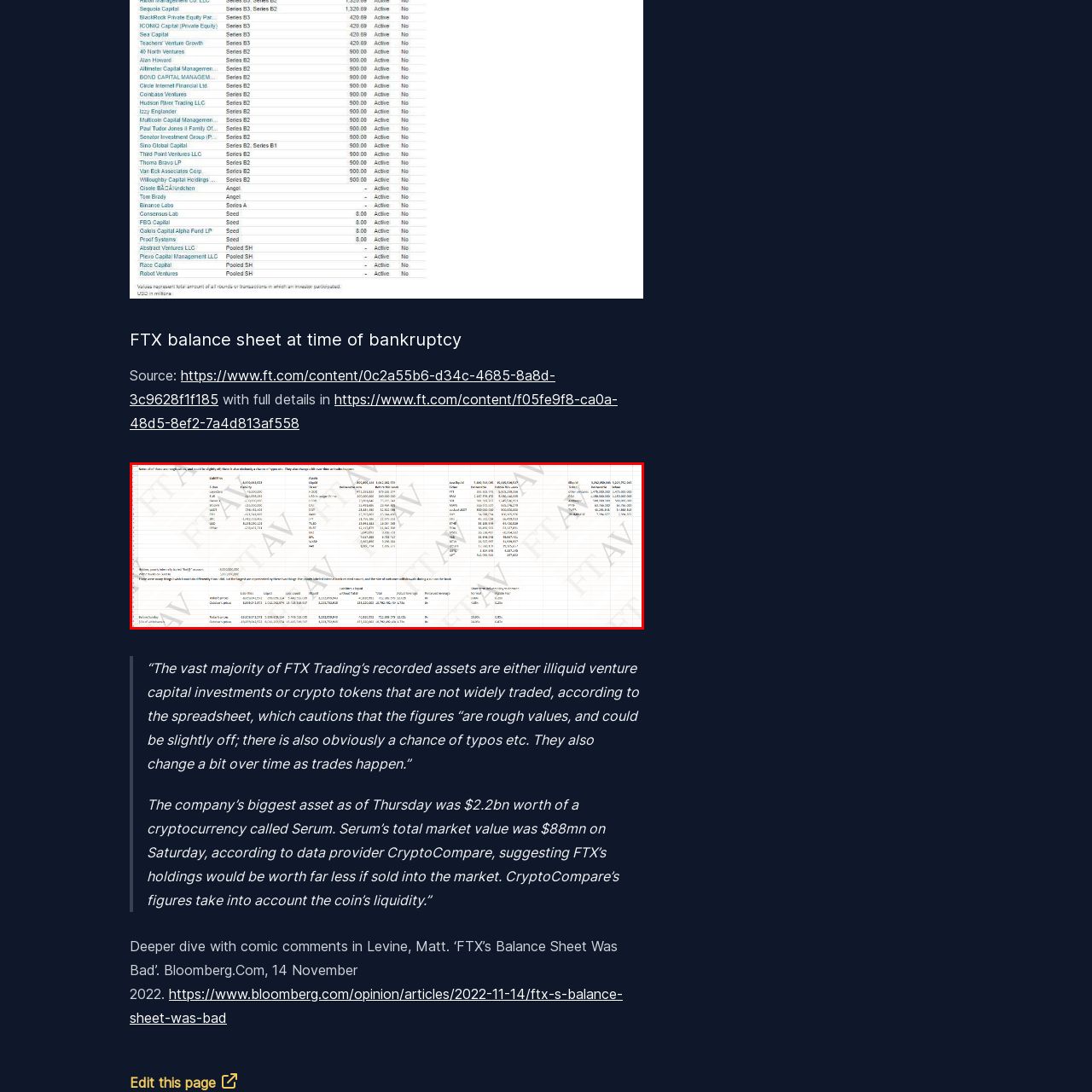Elaborate on the contents of the image marked by the red border.

The image presents a detailed excerpt from FTX Trading's balance sheet at the time of its bankruptcy. It displays a spreadsheet format with various financial entries, including asset categories, their respective values, and overall totals. Key figures highlight significant holdings, such as cryptocurrency values and investments, alongside notes cautioning about the accuracy and liquidity of the assets listed. The detailed organization reflects the precarious state of FTX's assets, dominated by illiquid venture capital investments and crypto tokens, encapsulating the financial complexities faced by the company in its critical period.